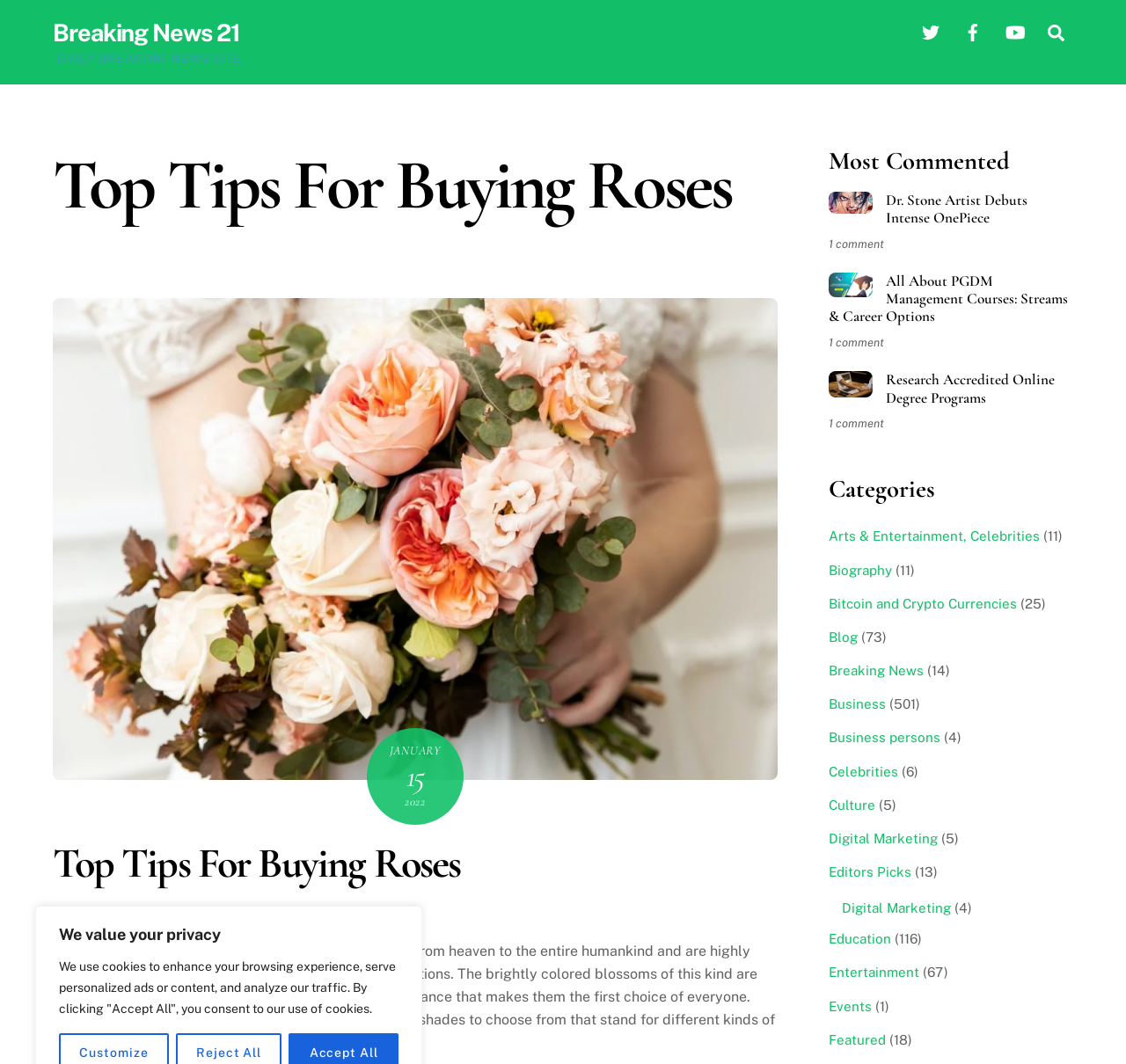What is the topic of the article? Observe the screenshot and provide a one-word or short phrase answer.

Roses